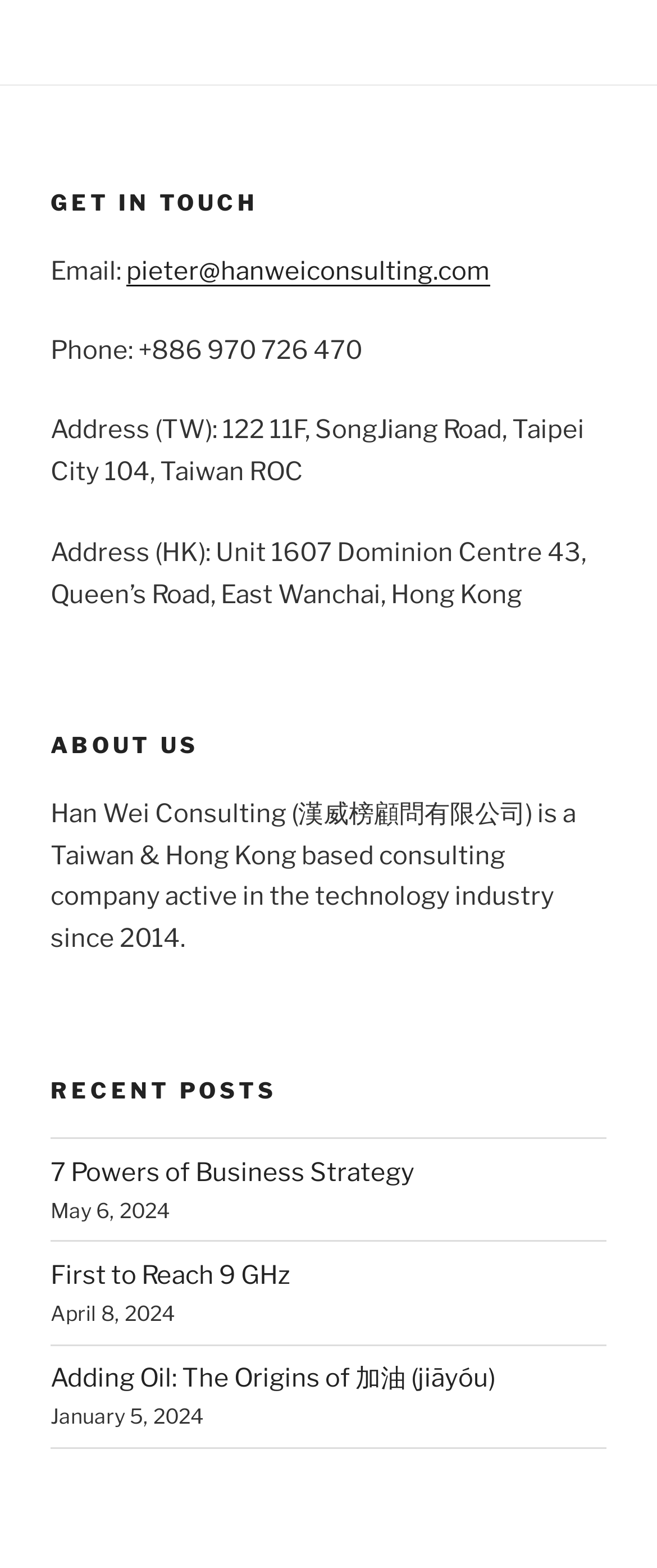Provide a one-word or short-phrase answer to the question:
What is the company's phone number?

+886 970 726 470